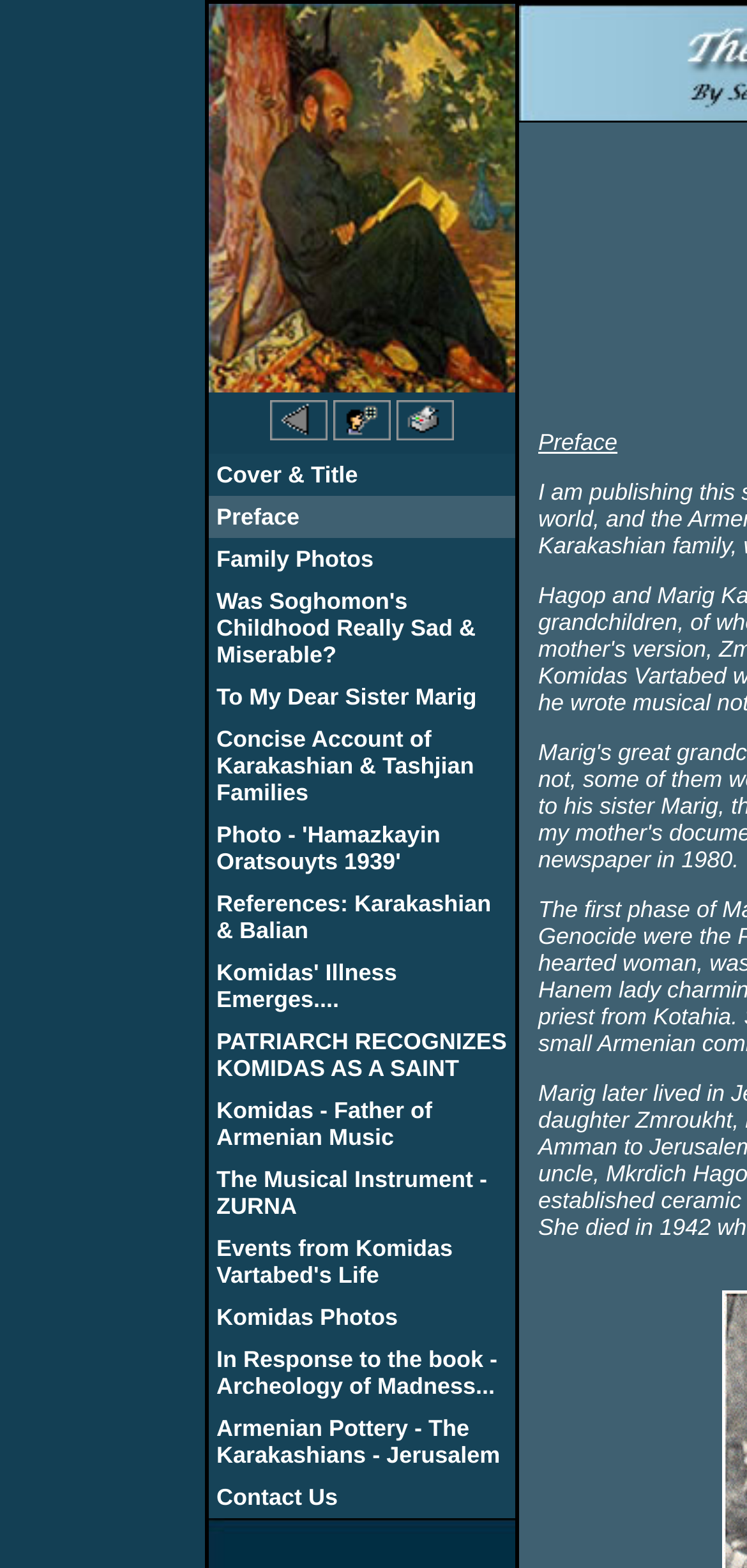Provide the bounding box coordinates of the area you need to click to execute the following instruction: "view article about Scottish curling team".

None